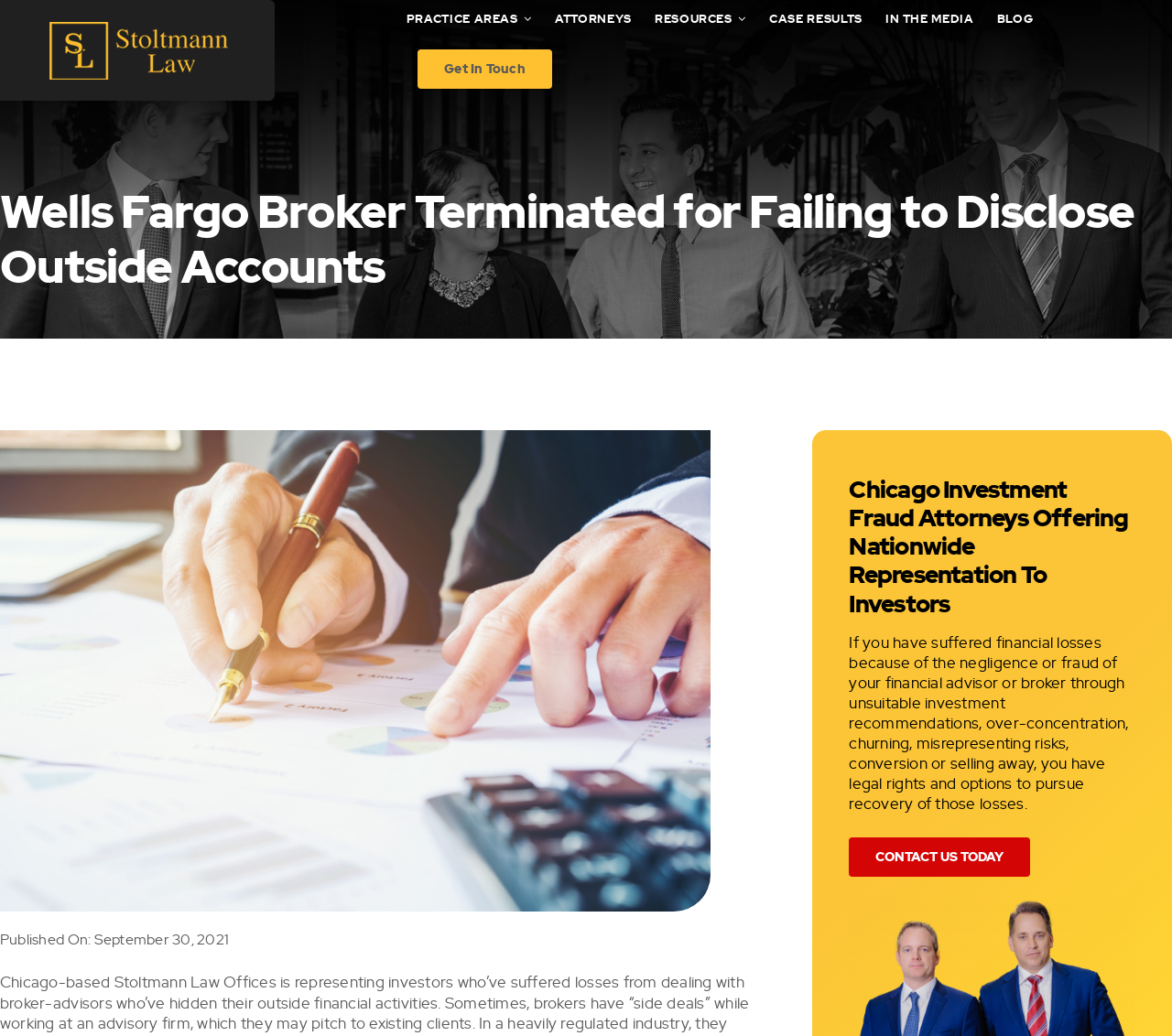Please provide the main heading of the webpage content.

Wells Fargo Broker Terminated for Failing to Disclose Outside Accounts